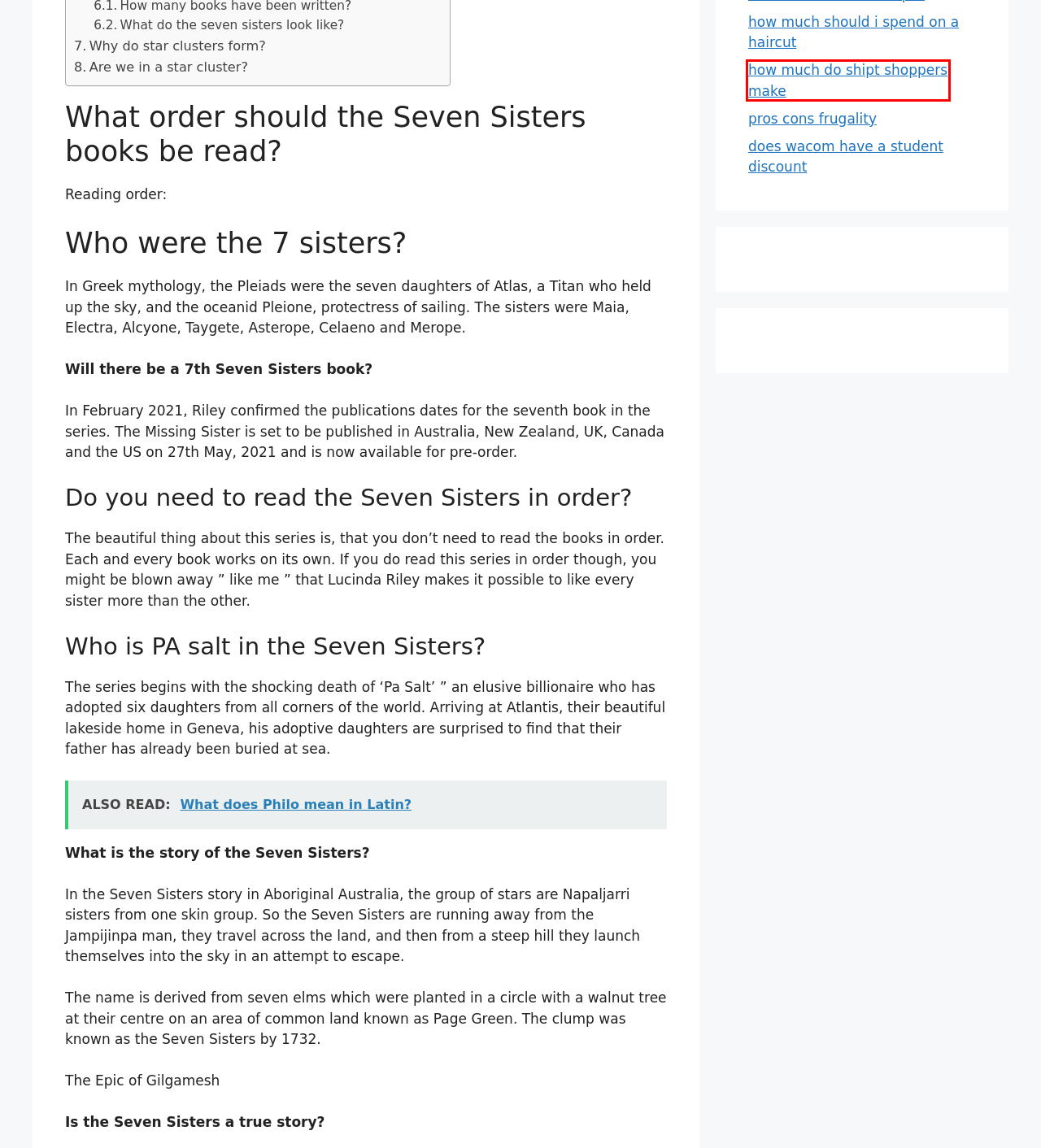Look at the given screenshot of a webpage with a red rectangle bounding box around a UI element. Pick the description that best matches the new webpage after clicking the element highlighted. The descriptions are:
A. Are Pitbulls Part Of The Bulldog Family? – Thelma Thinks
B. how much do shipt shoppers make – Thelma Thinks
C. Answers – Thelma Thinks
D. What does Philo mean in Latin? – Thelma Thinks
E. About Us – Thelma Thinks
F. pros cons frugality – Thelma Thinks
G. does wacom have a student discount – Thelma Thinks
H. how much should i spend on a haircut – Thelma Thinks

B